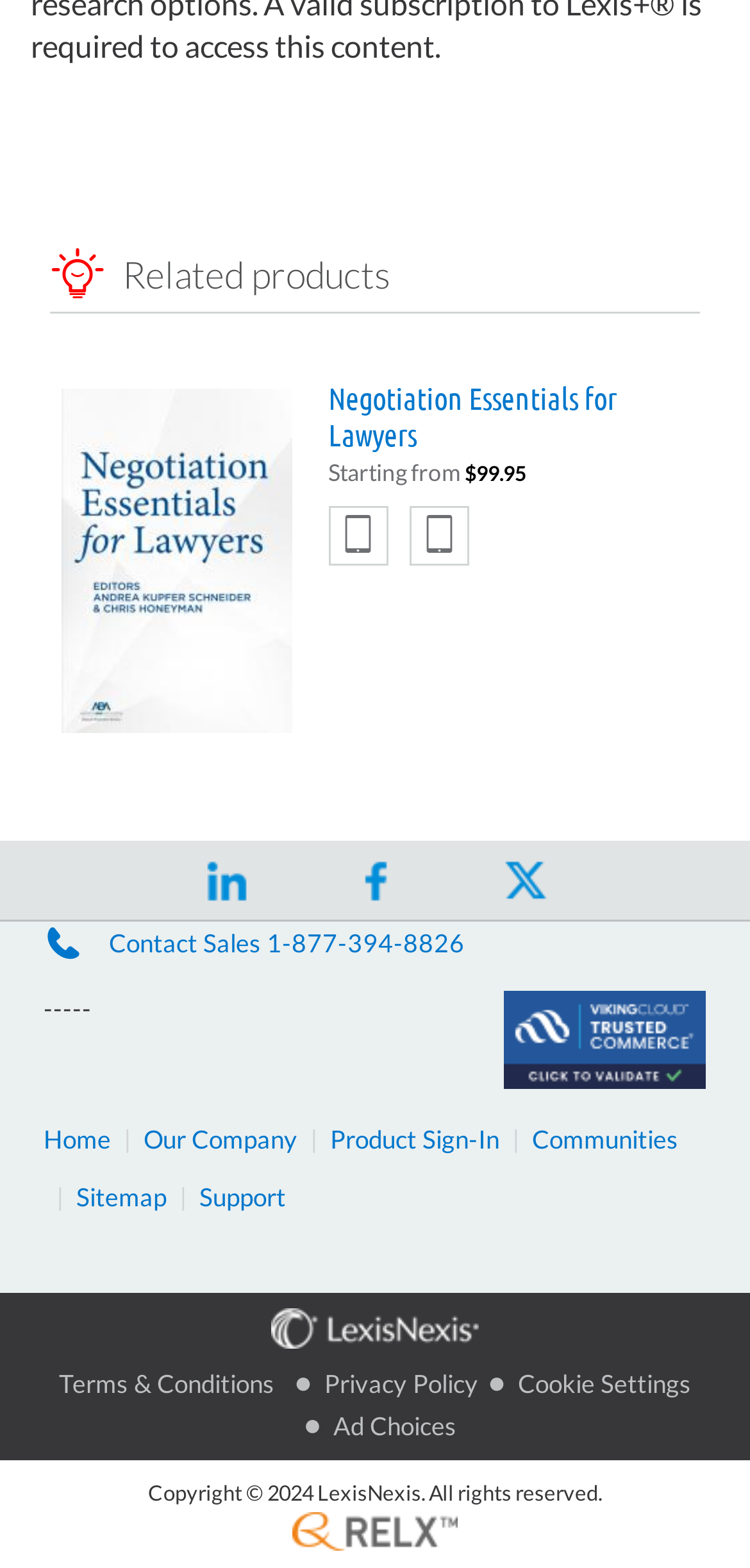Determine the bounding box of the UI component based on this description: "Support". The bounding box coordinates should be four float values between 0 and 1, i.e., [left, top, right, bottom].

[0.266, 0.753, 0.381, 0.773]